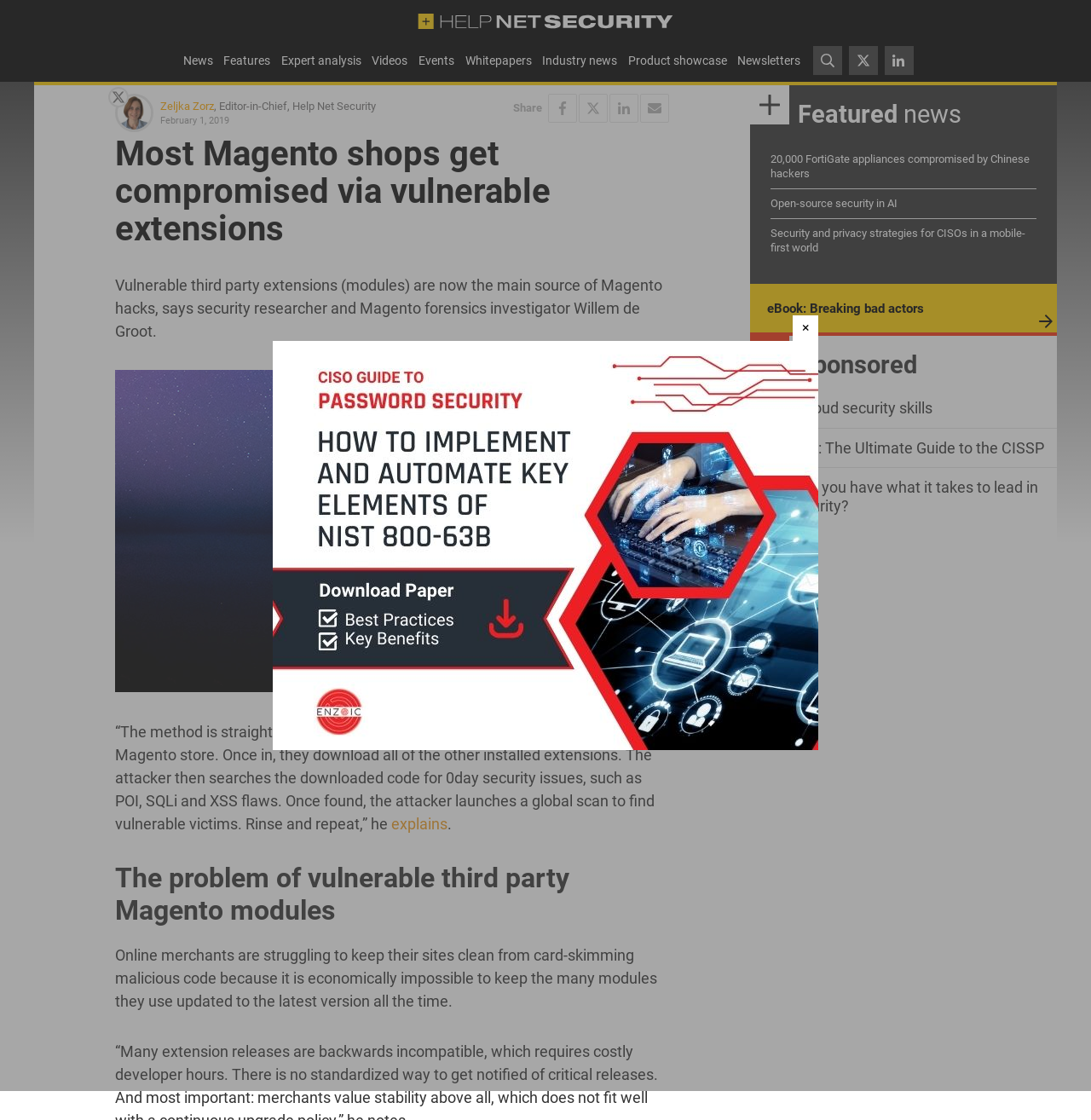Point out the bounding box coordinates of the section to click in order to follow this instruction: "Click ABOUT US".

None